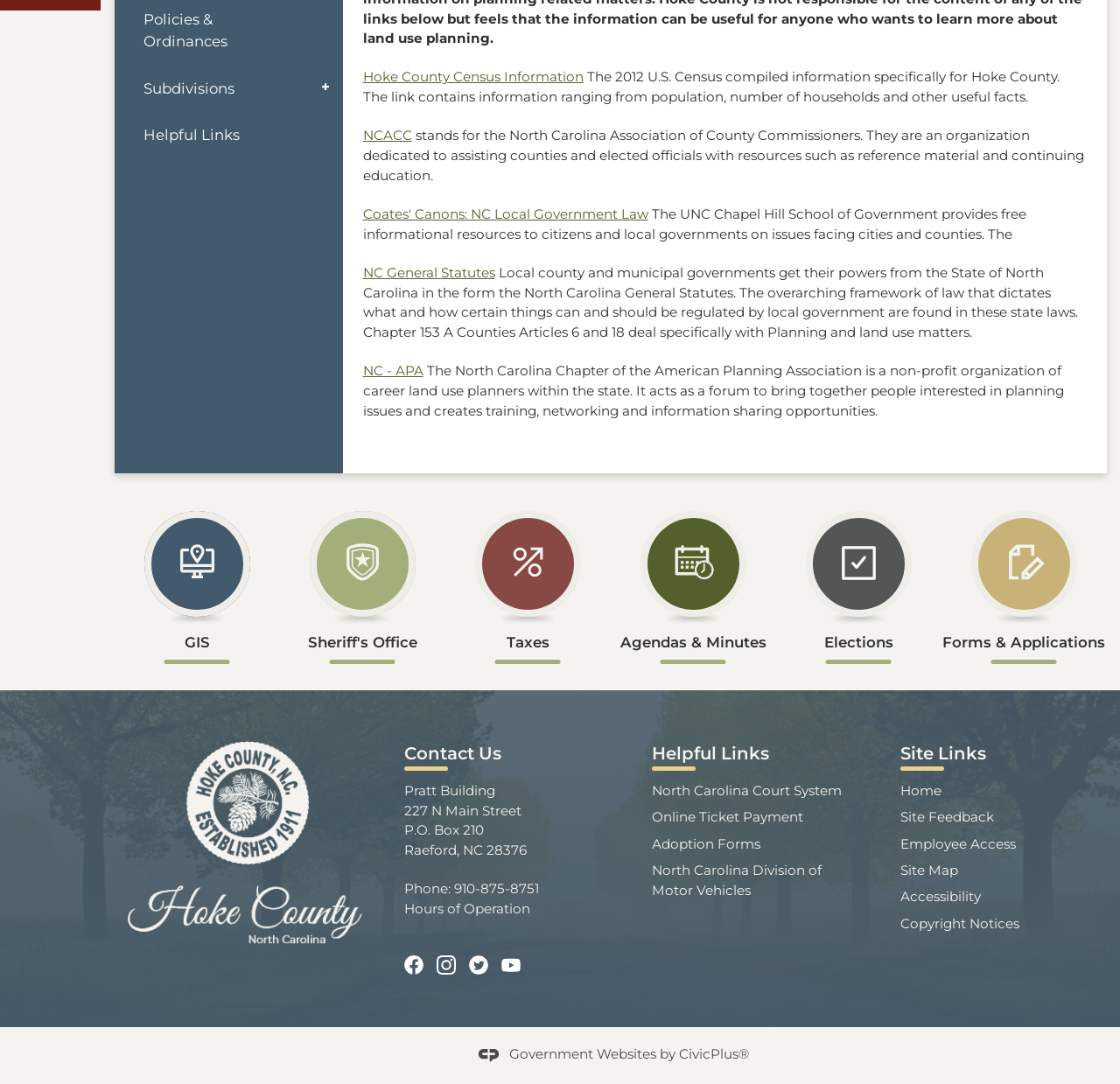Using the description "alt="Twitter"", predict the bounding box of the relevant HTML element.

[0.419, 0.881, 0.436, 0.899]